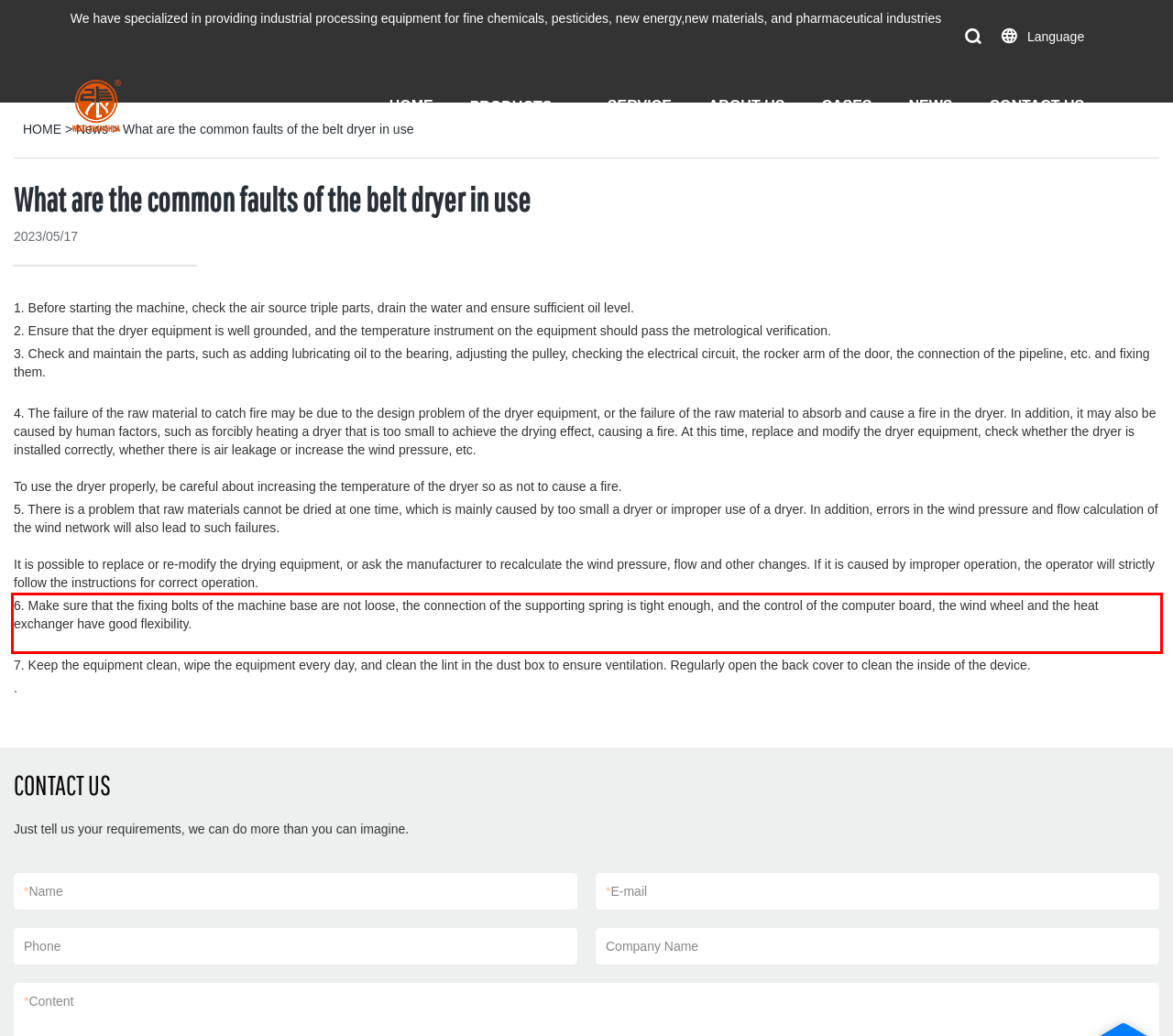With the given screenshot of a webpage, locate the red rectangle bounding box and extract the text content using OCR.

6. Make sure that the fixing bolts of the machine base are not loose, the connection of the supporting spring is tight enough, and the control of the computer board, the wind wheel and the heat exchanger have good flexibility.